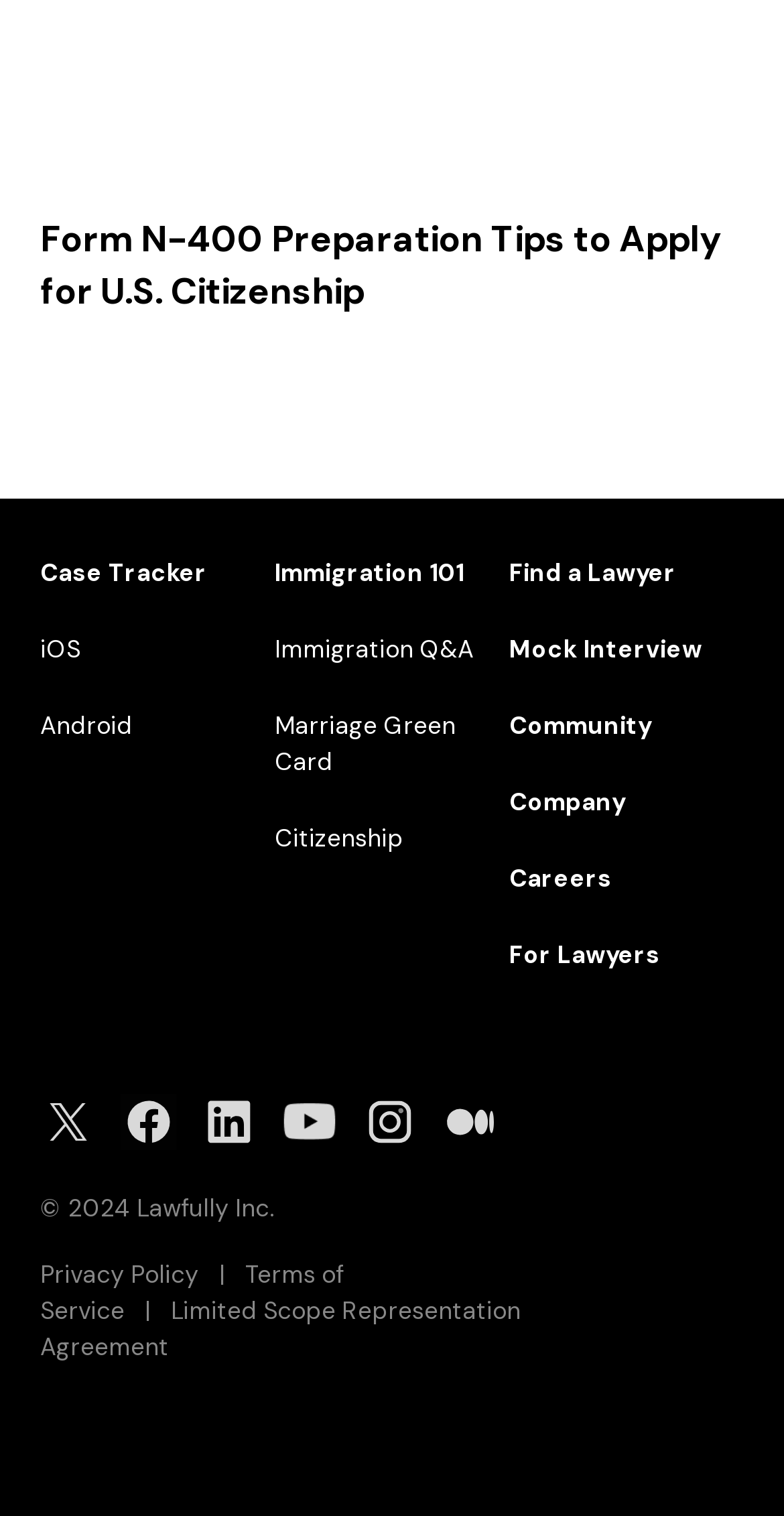Identify the bounding box for the UI element specified in this description: "Find a Lawyer". The coordinates must be four float numbers between 0 and 1, formatted as [left, top, right, bottom].

[0.65, 0.368, 0.862, 0.389]